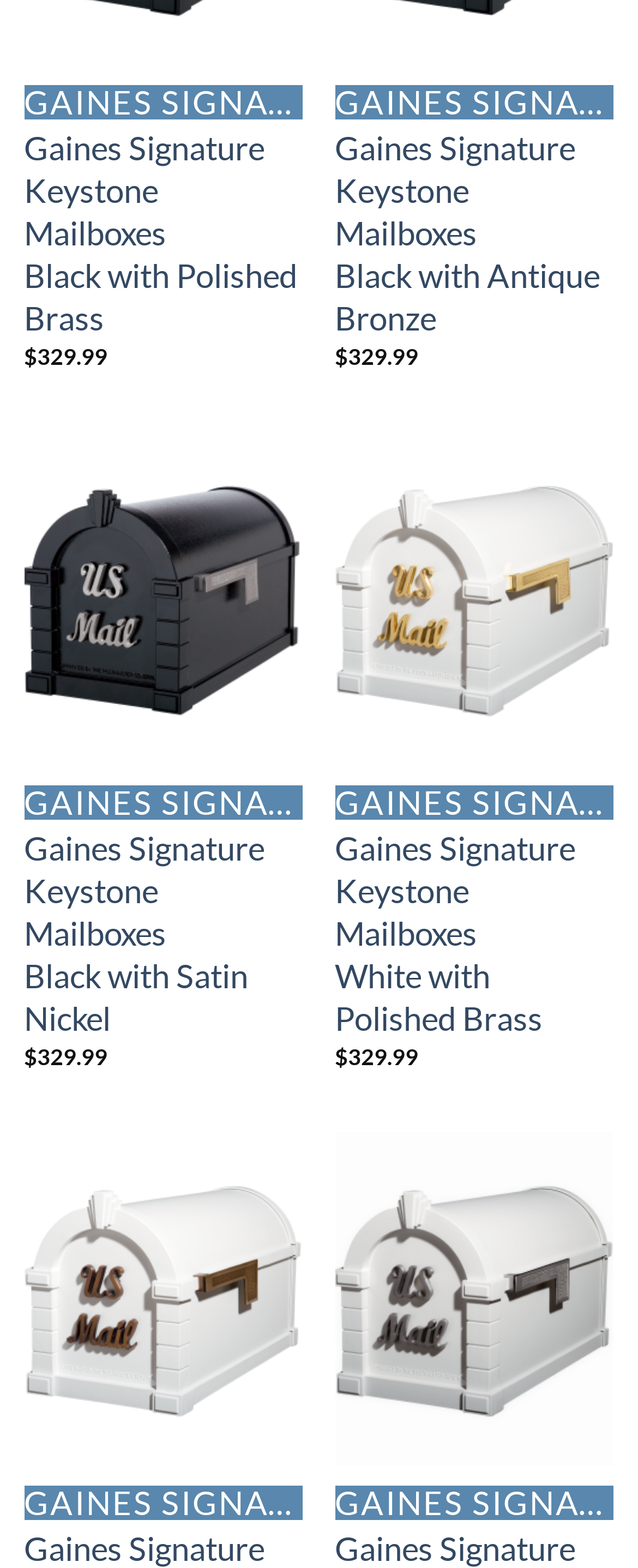How many color options are available for Gaines Signature Keystone Mailboxes?
Examine the webpage screenshot and provide an in-depth answer to the question.

I looked at the links with text starting with 'Gaines Signature Keystone Mailboxes' and found two different color options: Black and White.